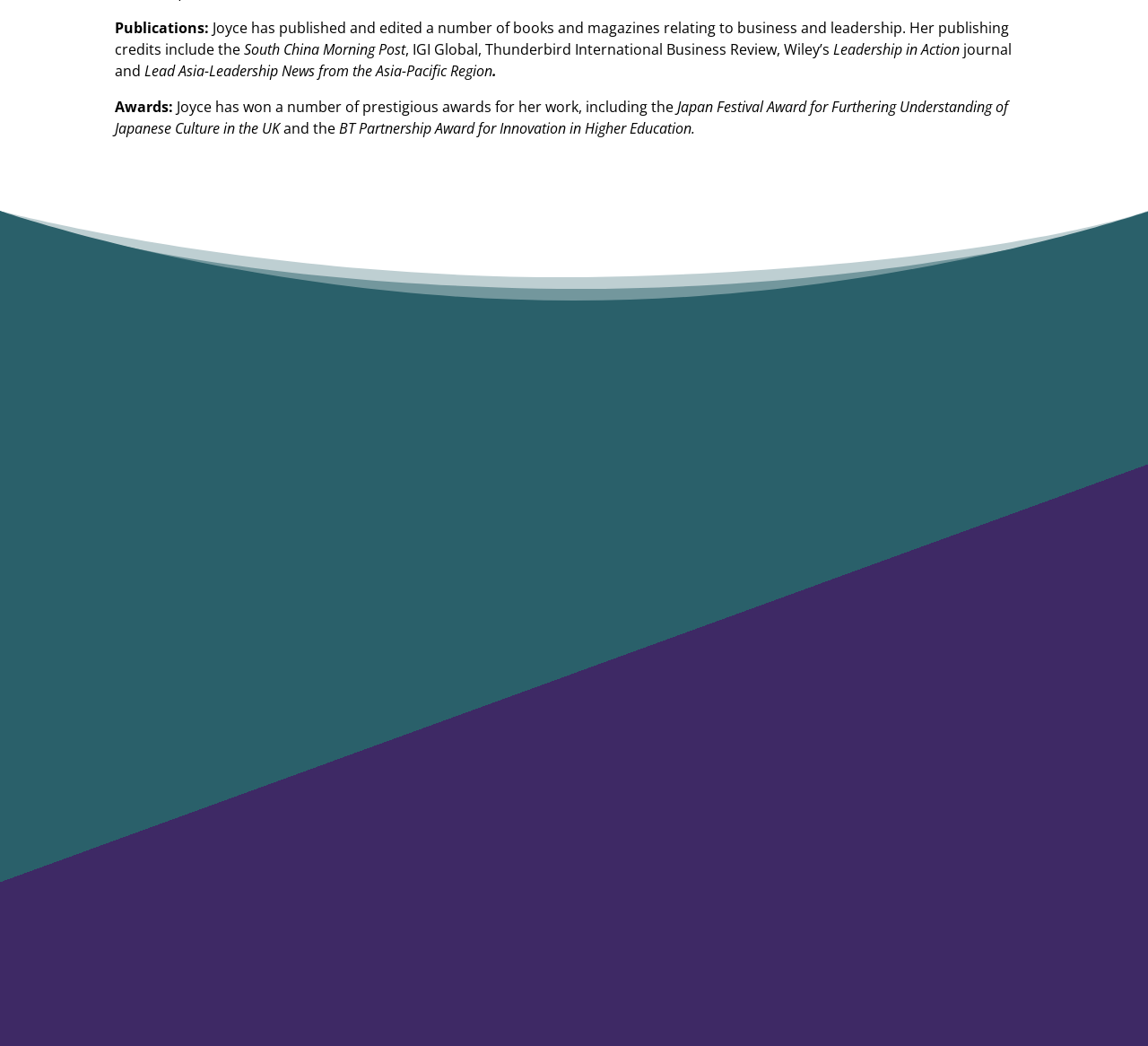Highlight the bounding box coordinates of the element that should be clicked to carry out the following instruction: "click MEET US link". The coordinates must be given as four float numbers ranging from 0 to 1, i.e., [left, top, right, bottom].

[0.649, 0.471, 0.697, 0.497]